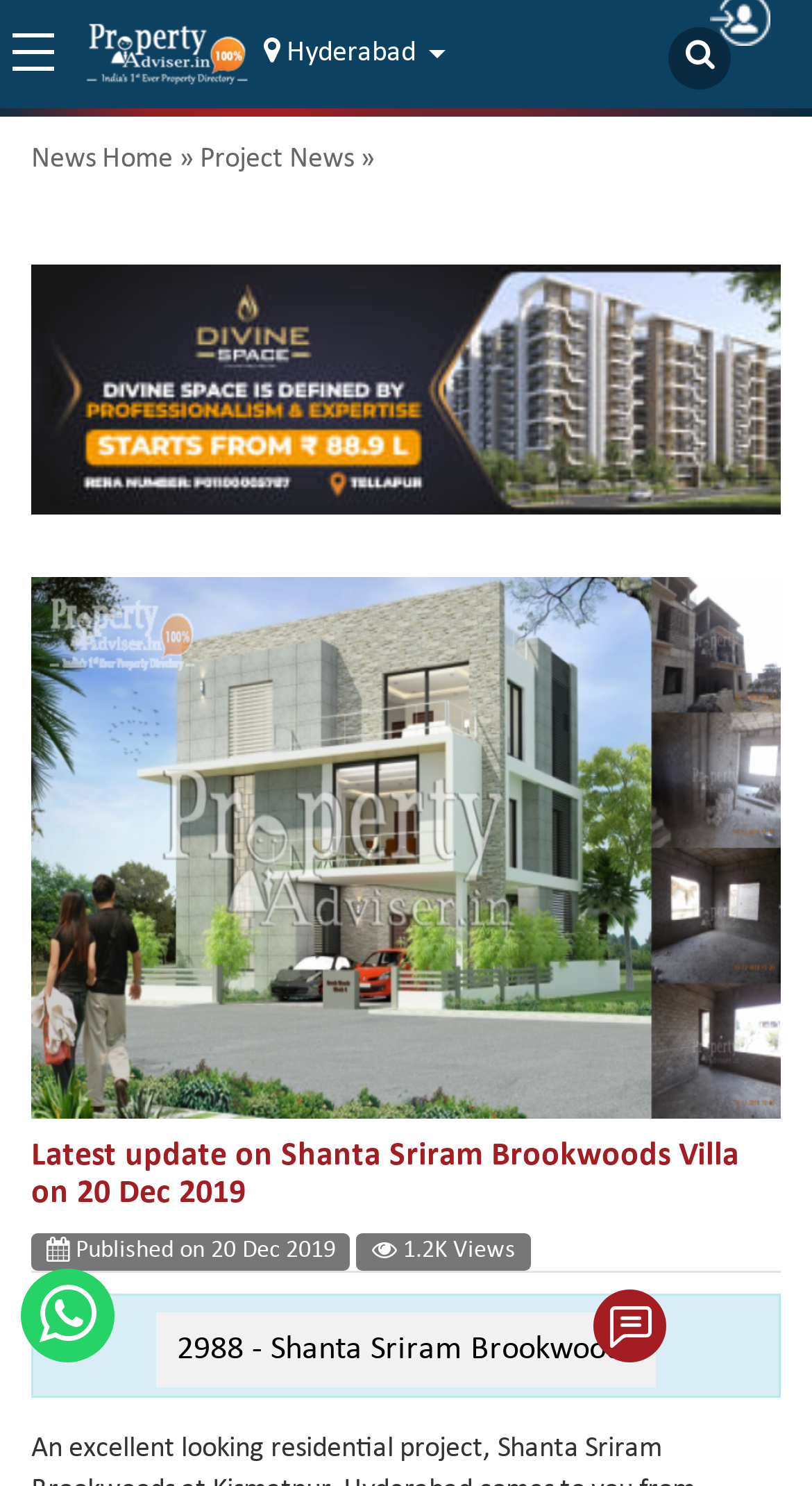How many views does the update have?
Please give a detailed answer to the question using the information shown in the image.

The number of views can be found in the StaticText element with the text '1.2K Views', which indicates that the update has 1.2 thousand views.